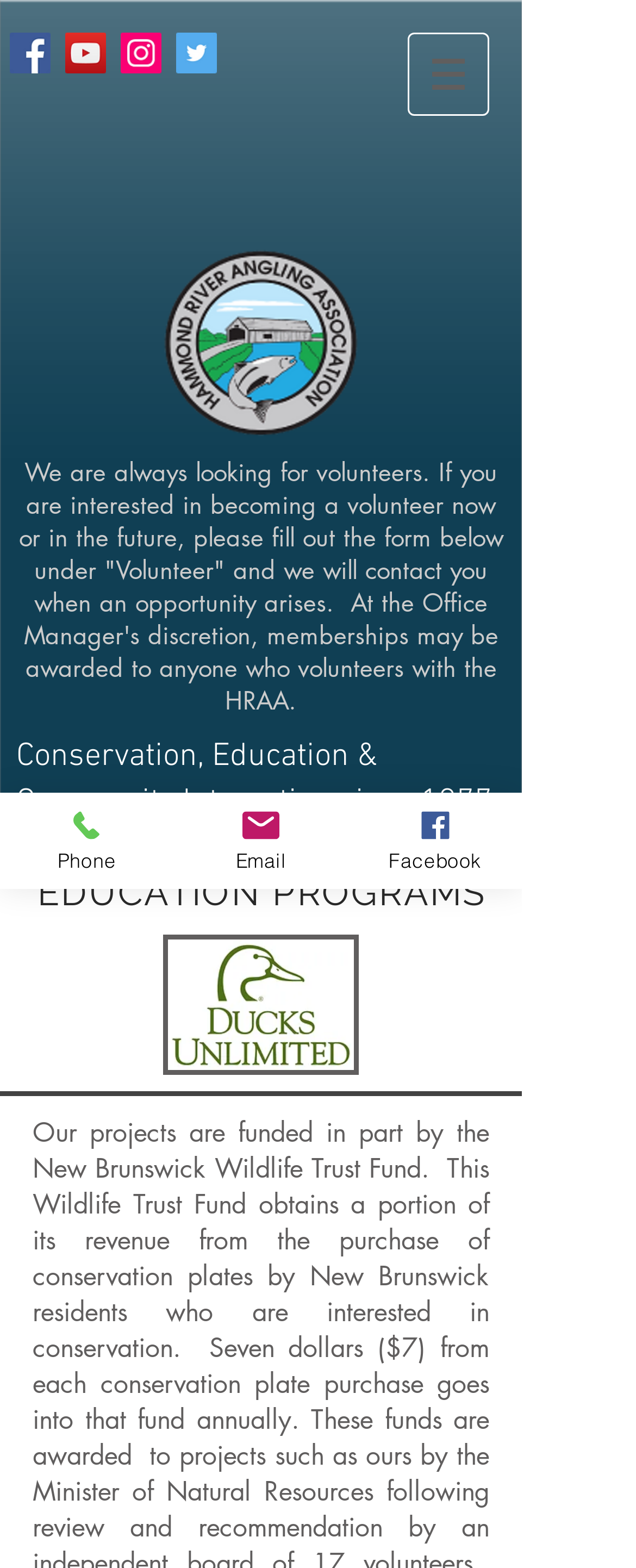What is the organization's focus according to the heading?
Refer to the image and give a detailed answer to the query.

I read the heading element with the text 'Conservation, Education & Community Interaction since 1977', which suggests that the organization's focus is on conservation, education, and community interaction.